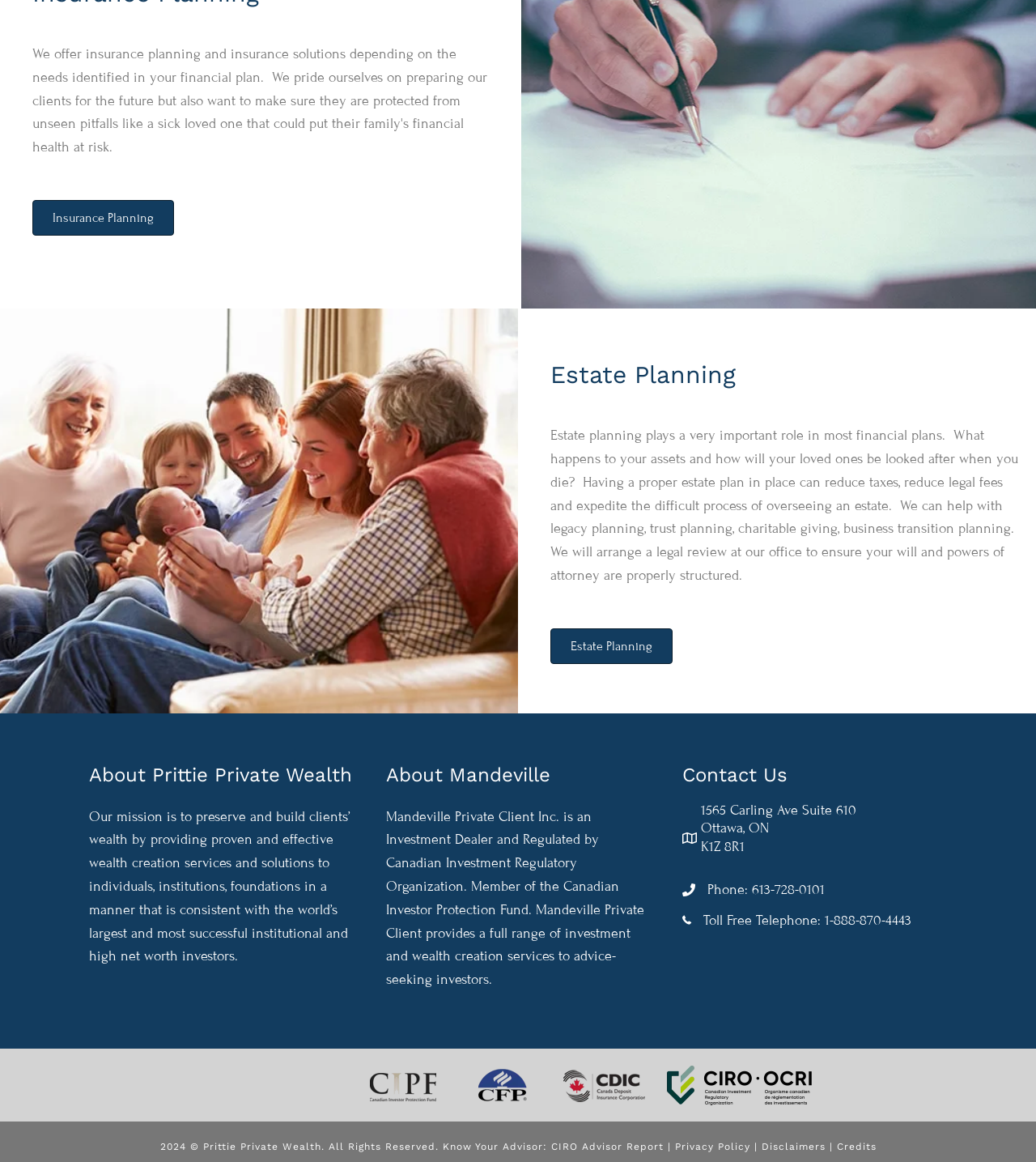Provide a brief response to the question below using a single word or phrase: 
What is the address of the company's office?

1565 Carling Ave Suite 610 Ottawa, ON K1Z 8R1